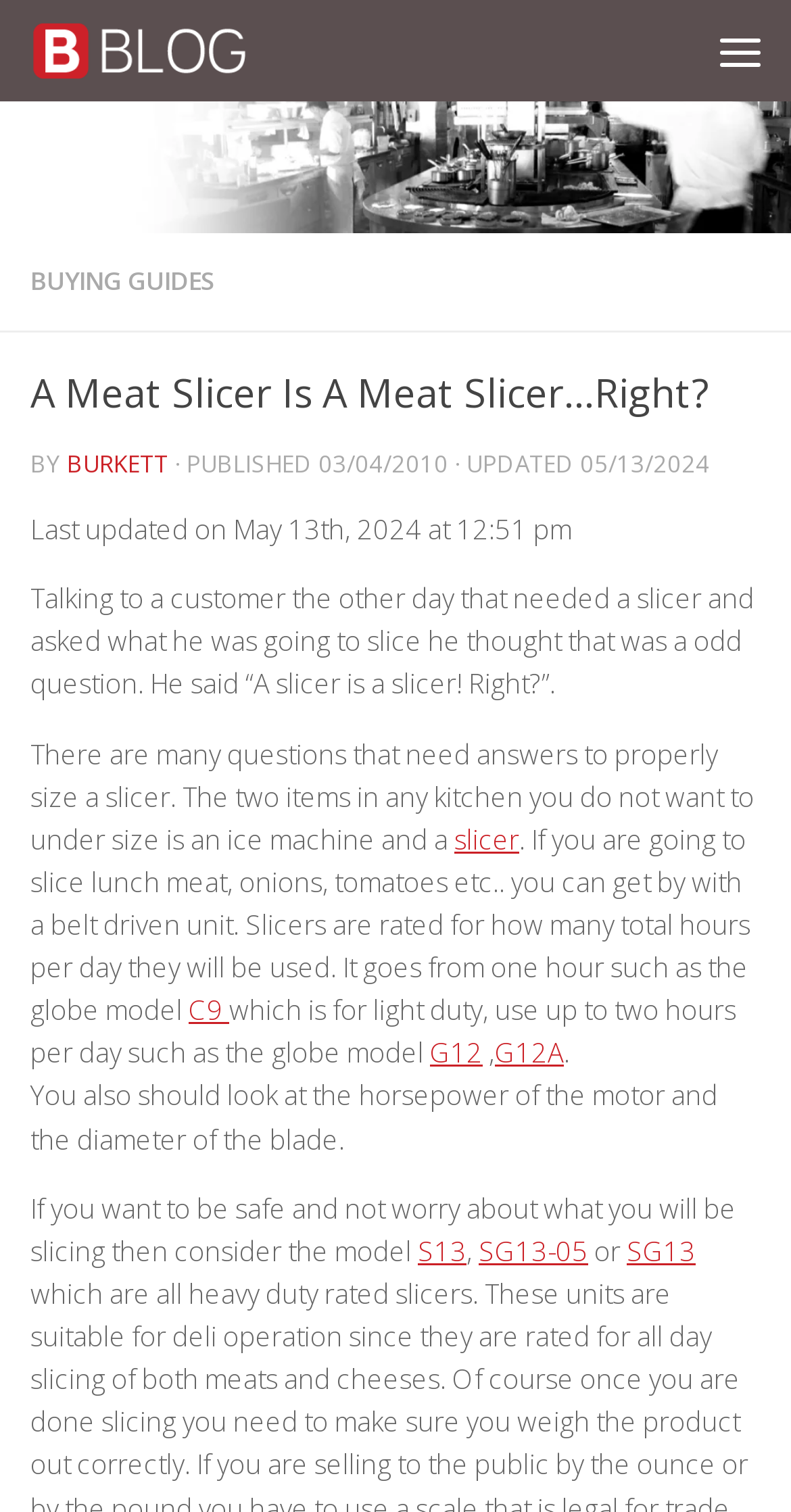What are the two items in a kitchen that should not be undersized?
Provide a fully detailed and comprehensive answer to the question.

According to the text, the two items in a kitchen that should not be undersized are an ice machine and a slicer, as mentioned in the sentence 'The two items in any kitchen you do not want to under size is an ice machine and a slicer.'